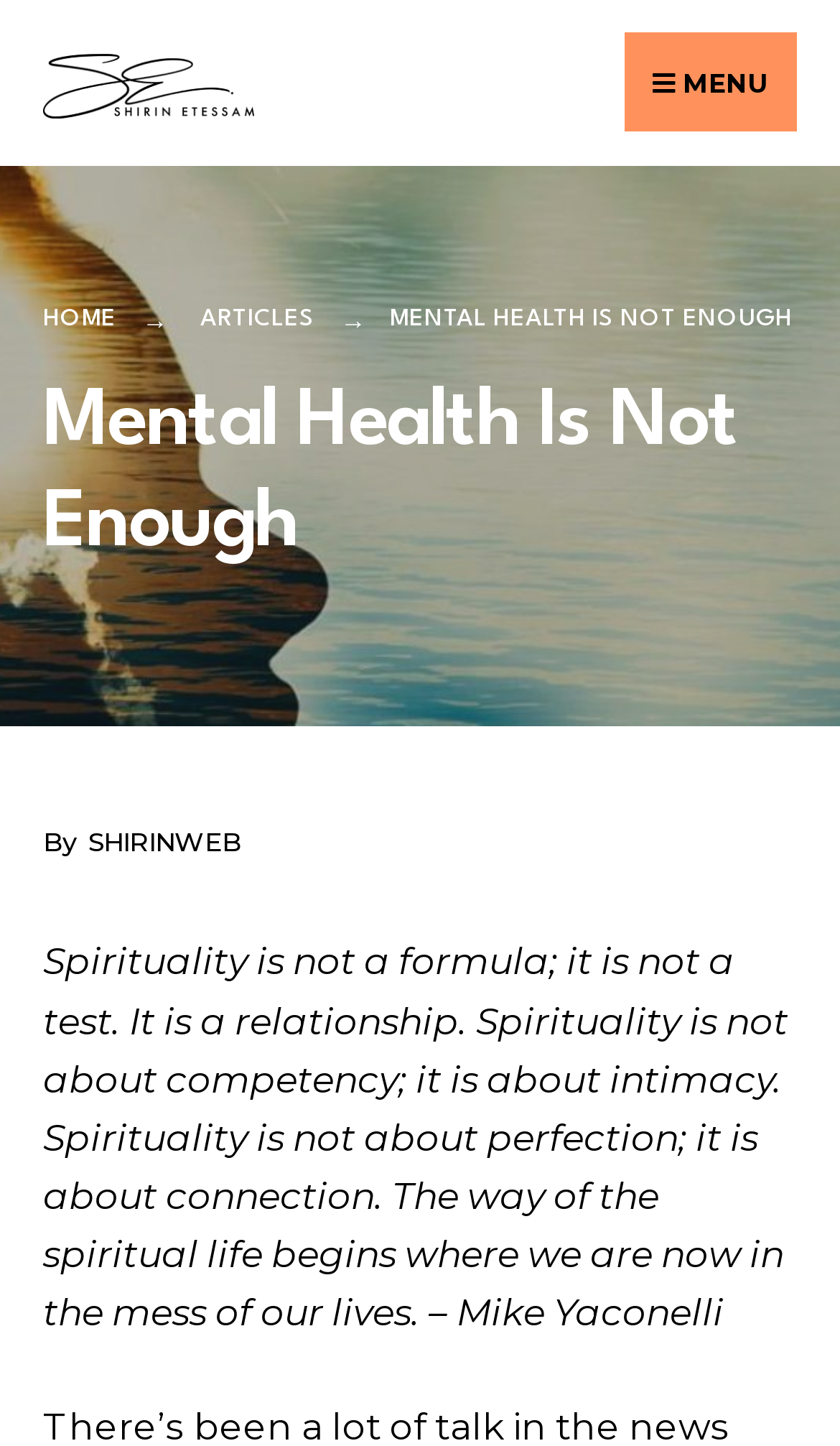What is the theme of the webpage?
Ensure your answer is thorough and detailed.

I inferred the theme of the webpage by looking at the title 'Mental Health Is Not Enough' and the overall content of the page, which seems to be related to mental health and spirituality.